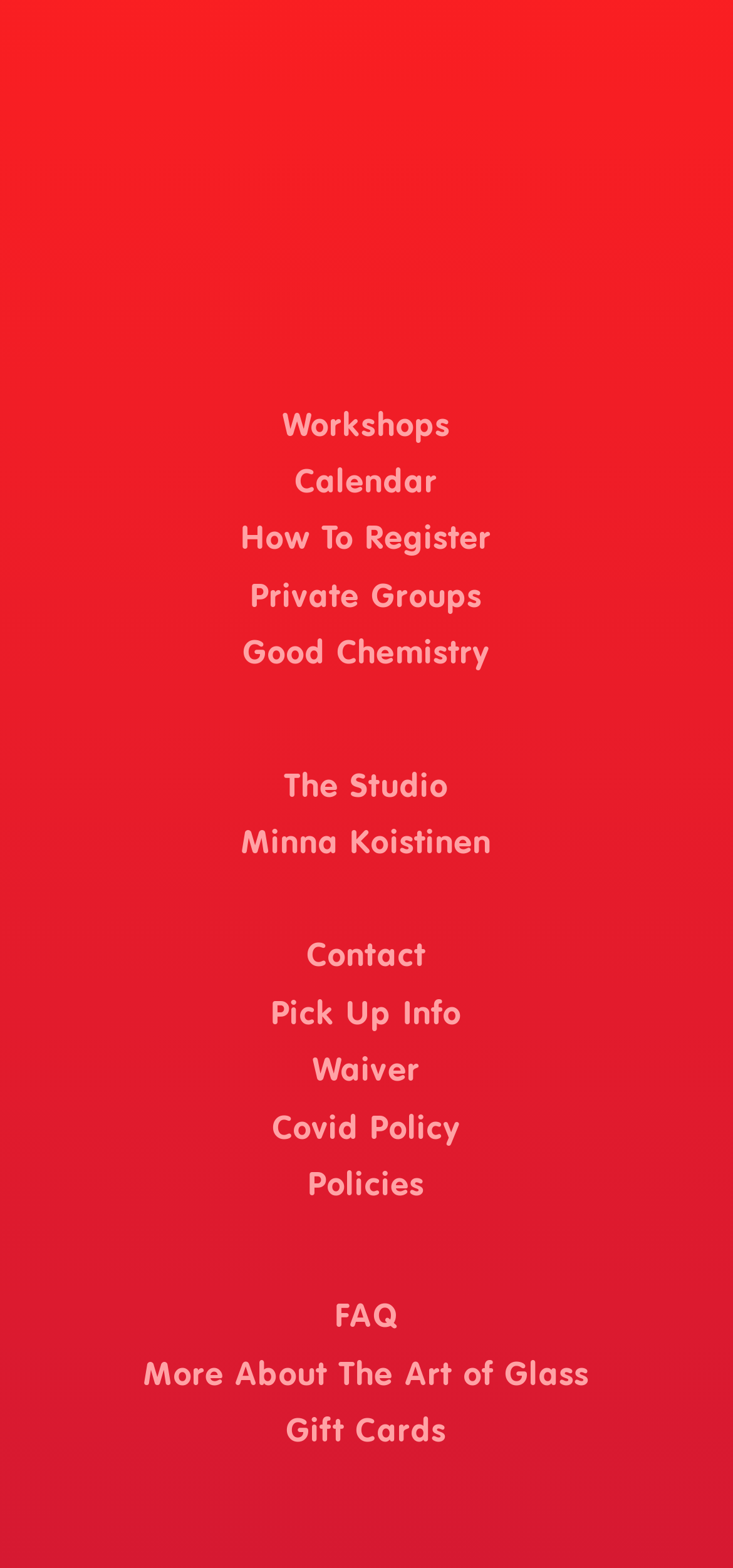Indicate the bounding box coordinates of the element that must be clicked to execute the instruction: "Learn how to register". The coordinates should be given as four float numbers between 0 and 1, i.e., [left, top, right, bottom].

[0.329, 0.335, 0.671, 0.355]